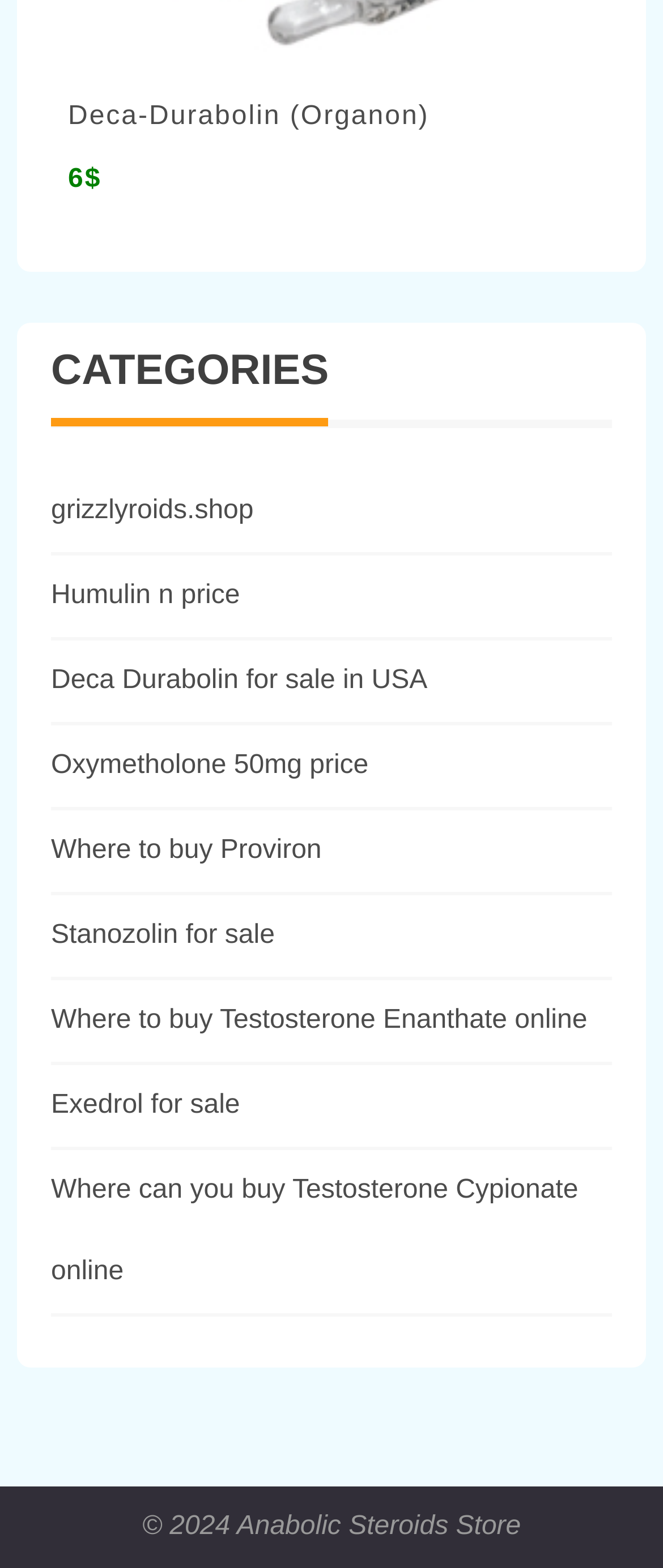Respond to the following question using a concise word or phrase: 
How many links are listed under CATEGORIES?

8